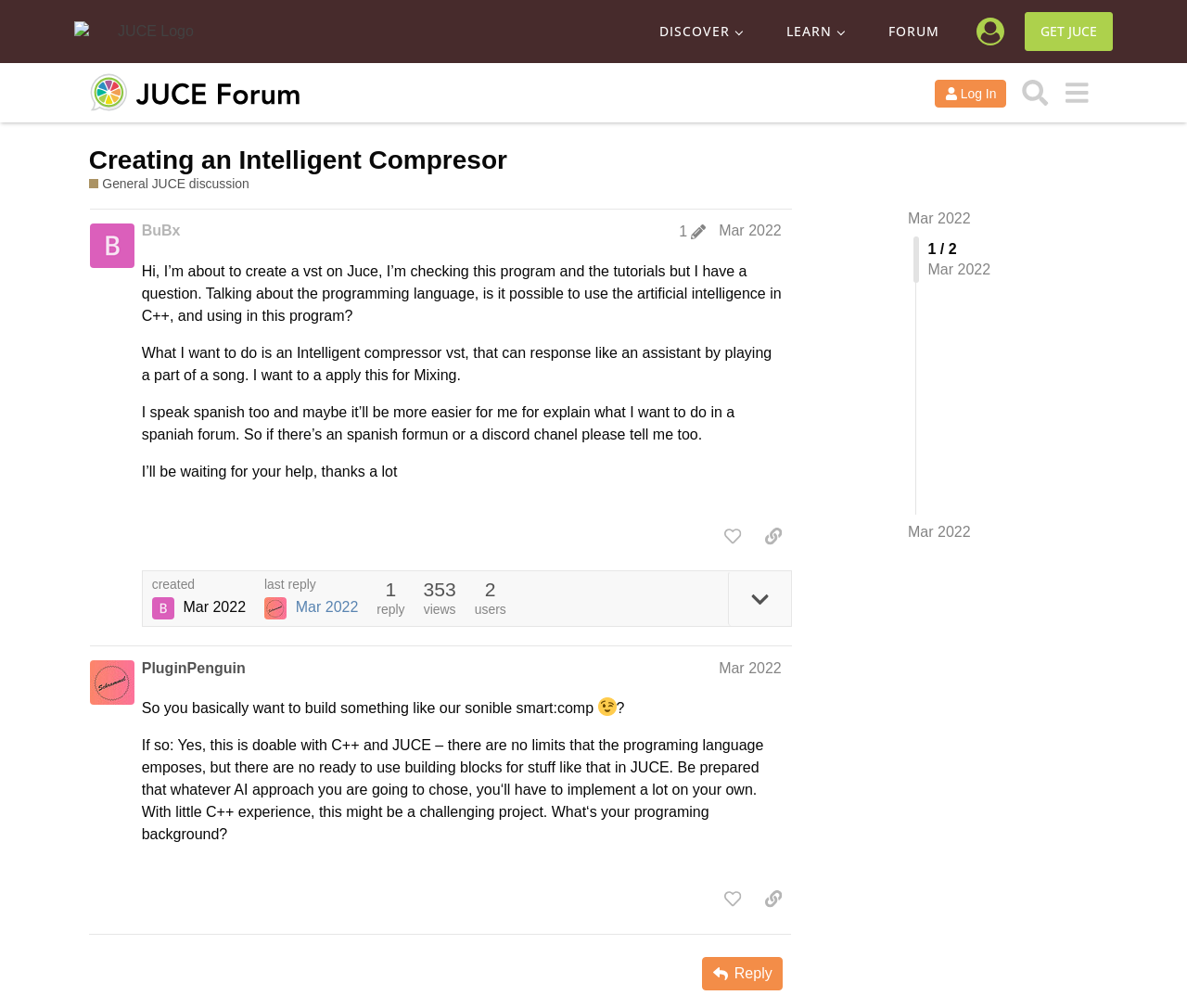Determine and generate the text content of the webpage's headline.

Creating an Intelligent Compresor